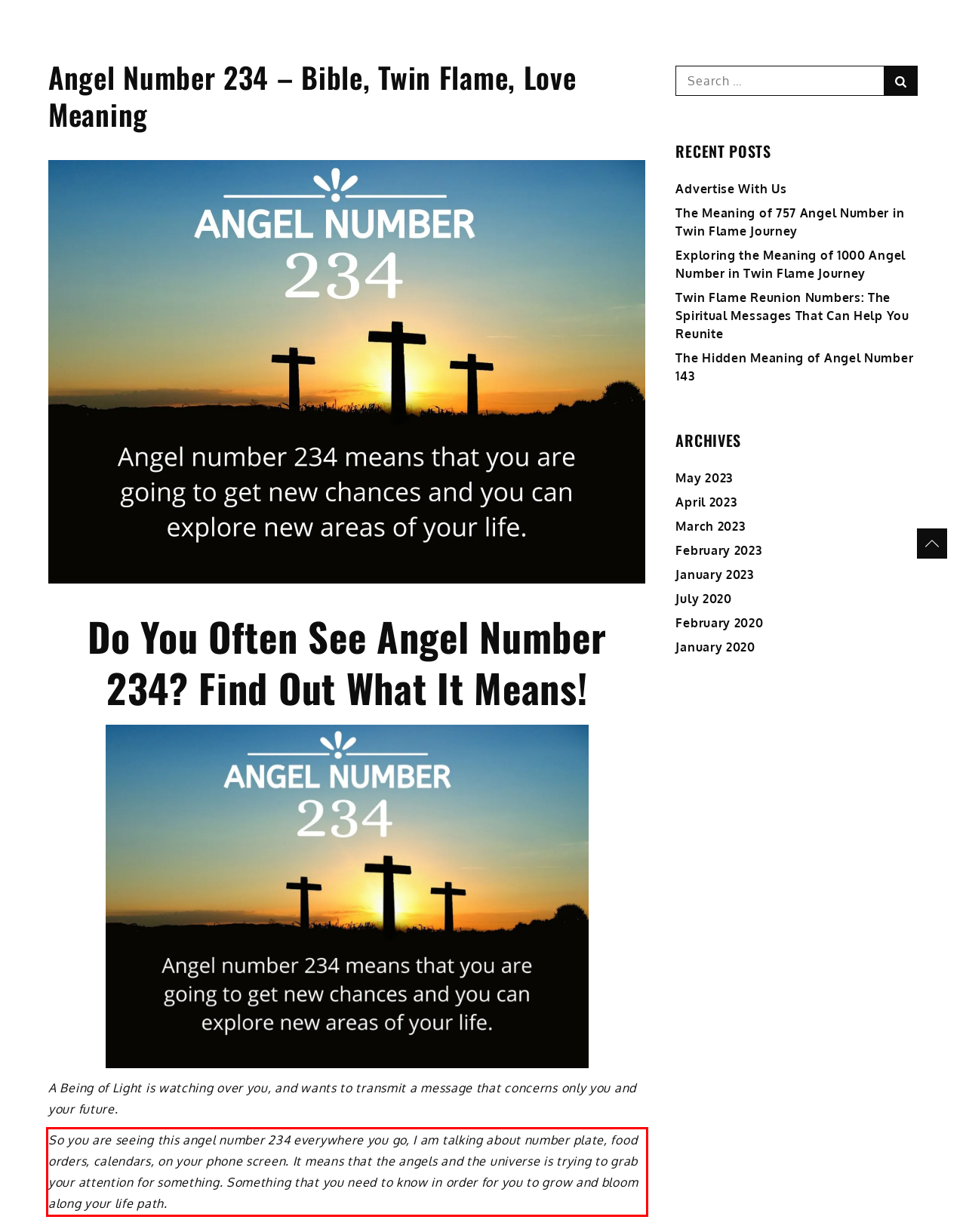Given a screenshot of a webpage containing a red rectangle bounding box, extract and provide the text content found within the red bounding box.

So you are seeing this angel number 234 everywhere you go, I am talking about number plate, food orders, calendars, on your phone screen. It means that the angels and the universe is trying to grab your attention for something. Something that you need to know in order for you to grow and bloom along your life path.